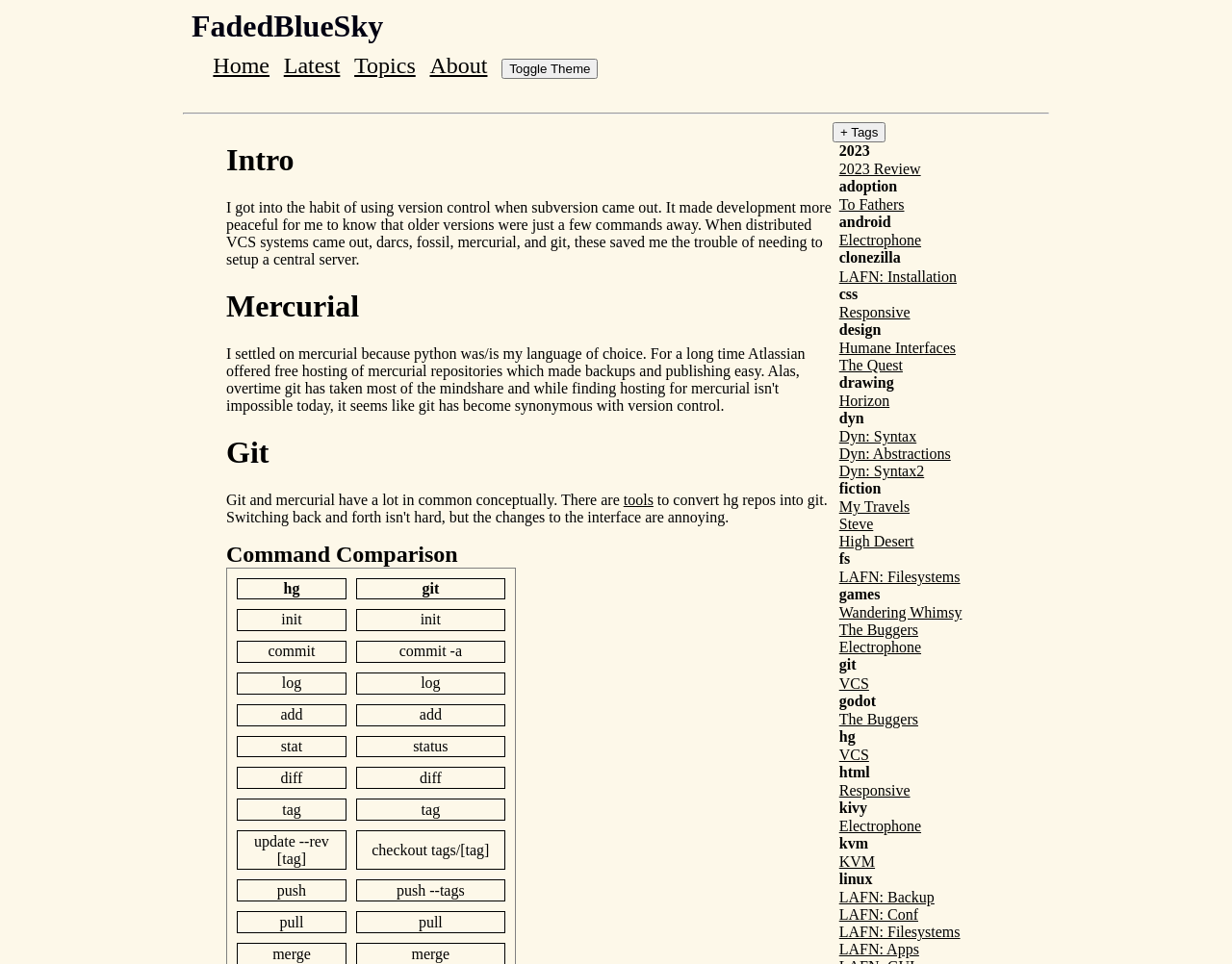Identify the bounding box coordinates for the region of the element that should be clicked to carry out the instruction: "Click the 'Home' link". The bounding box coordinates should be four float numbers between 0 and 1, i.e., [left, top, right, bottom].

[0.173, 0.055, 0.219, 0.081]